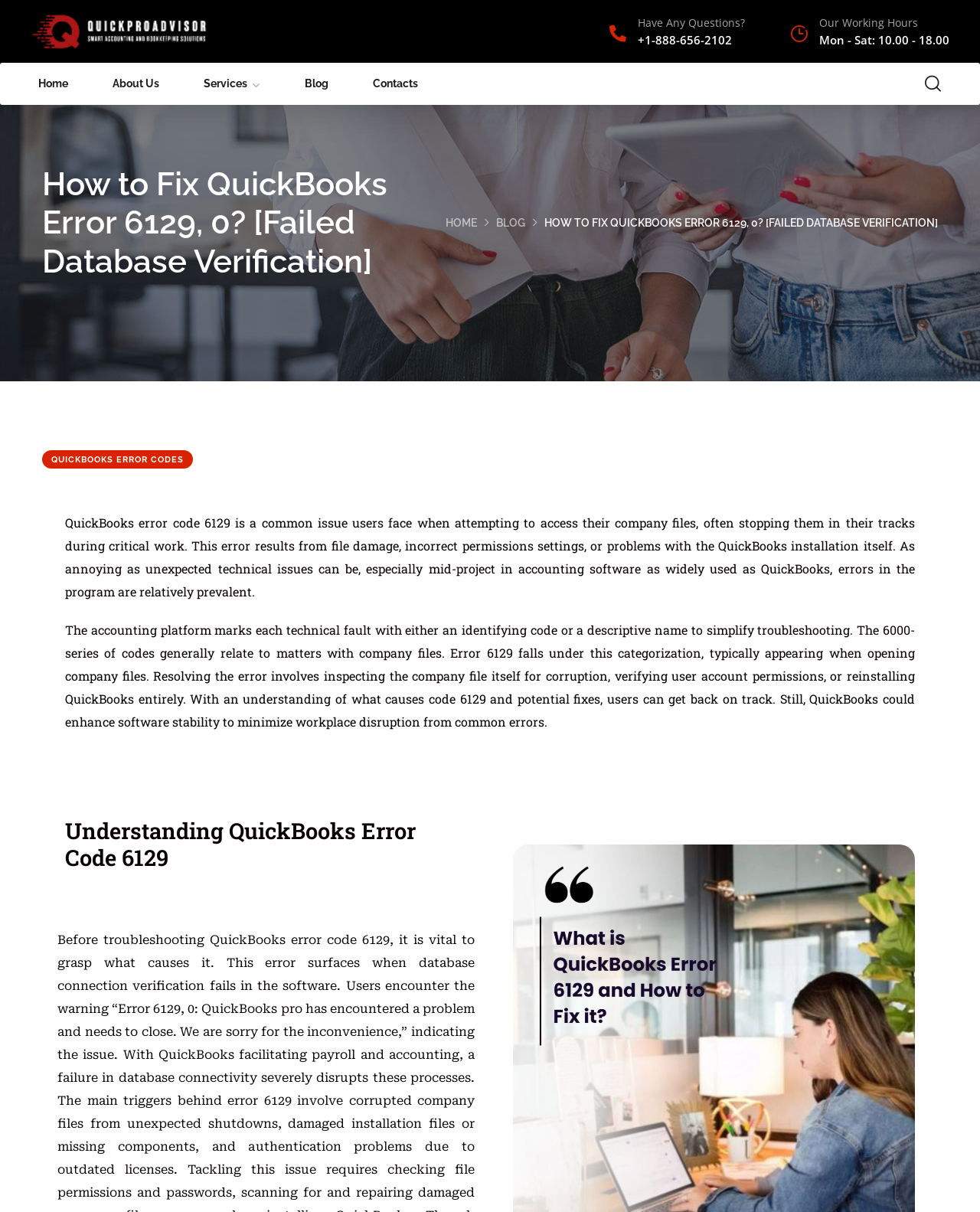What is the phone number for support?
Using the image provided, answer with just one word or phrase.

+1-888-656-2102